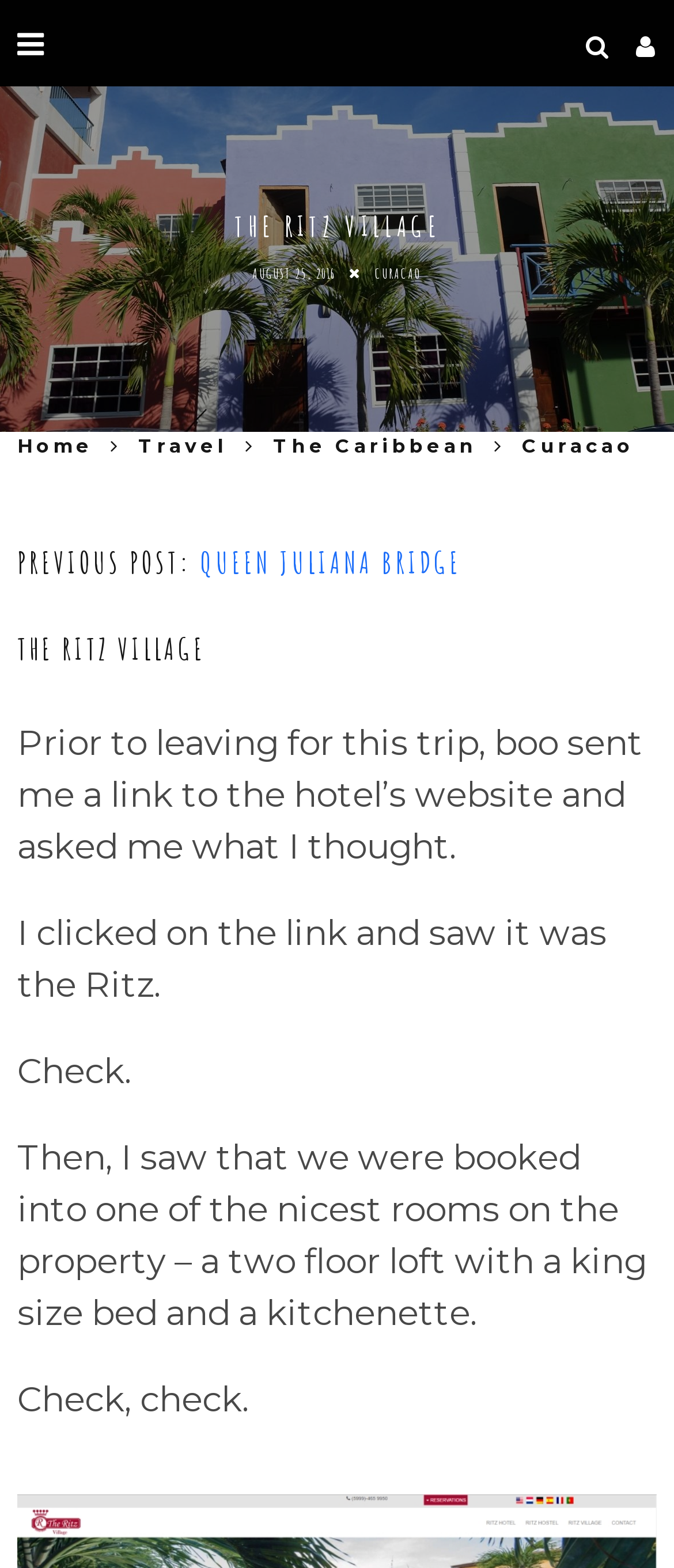Determine the bounding box coordinates for the area that should be clicked to carry out the following instruction: "Read about travel".

[0.205, 0.277, 0.338, 0.292]